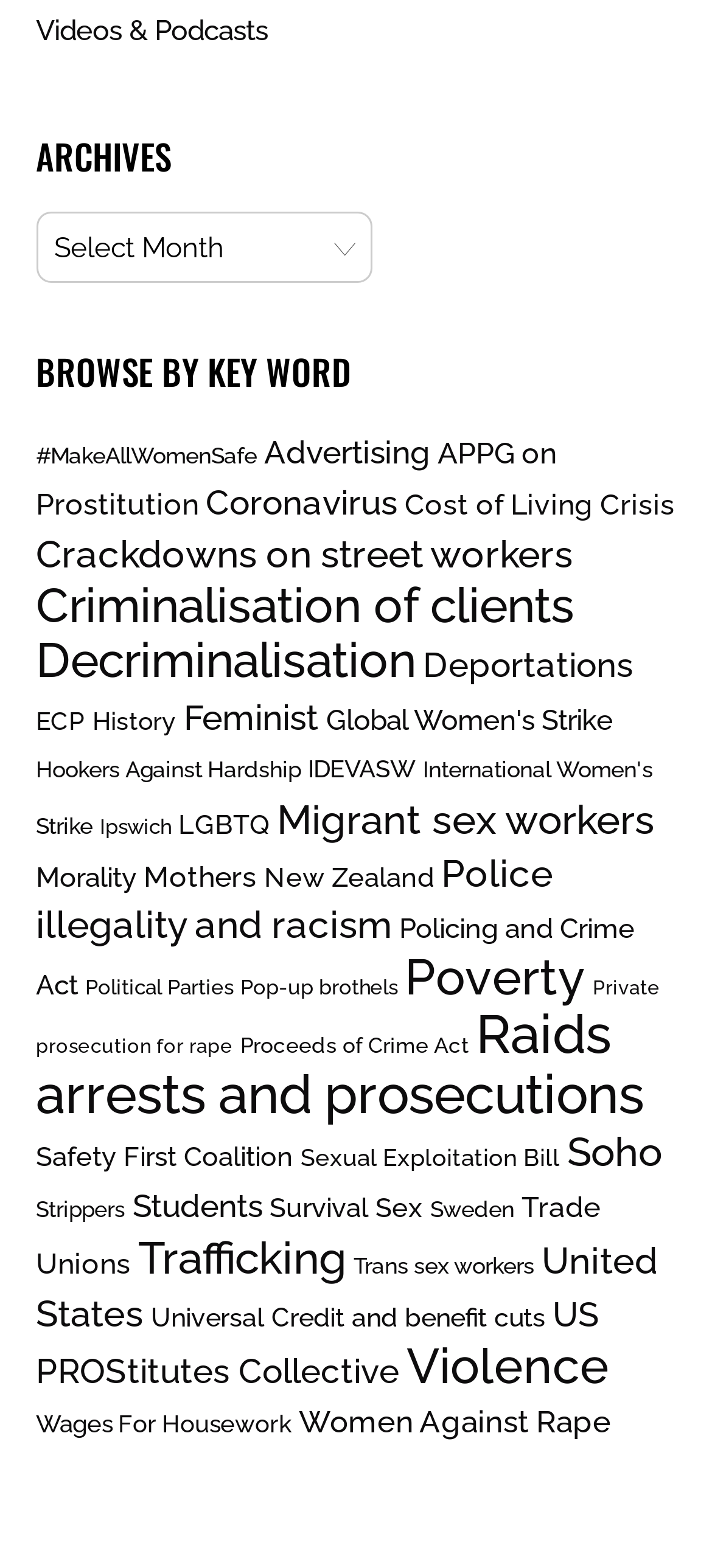Extract the bounding box coordinates for the HTML element that matches this description: "Find-Or-Search". The coordinates should be four float numbers between 0 and 1, i.e., [left, top, right, bottom].

None